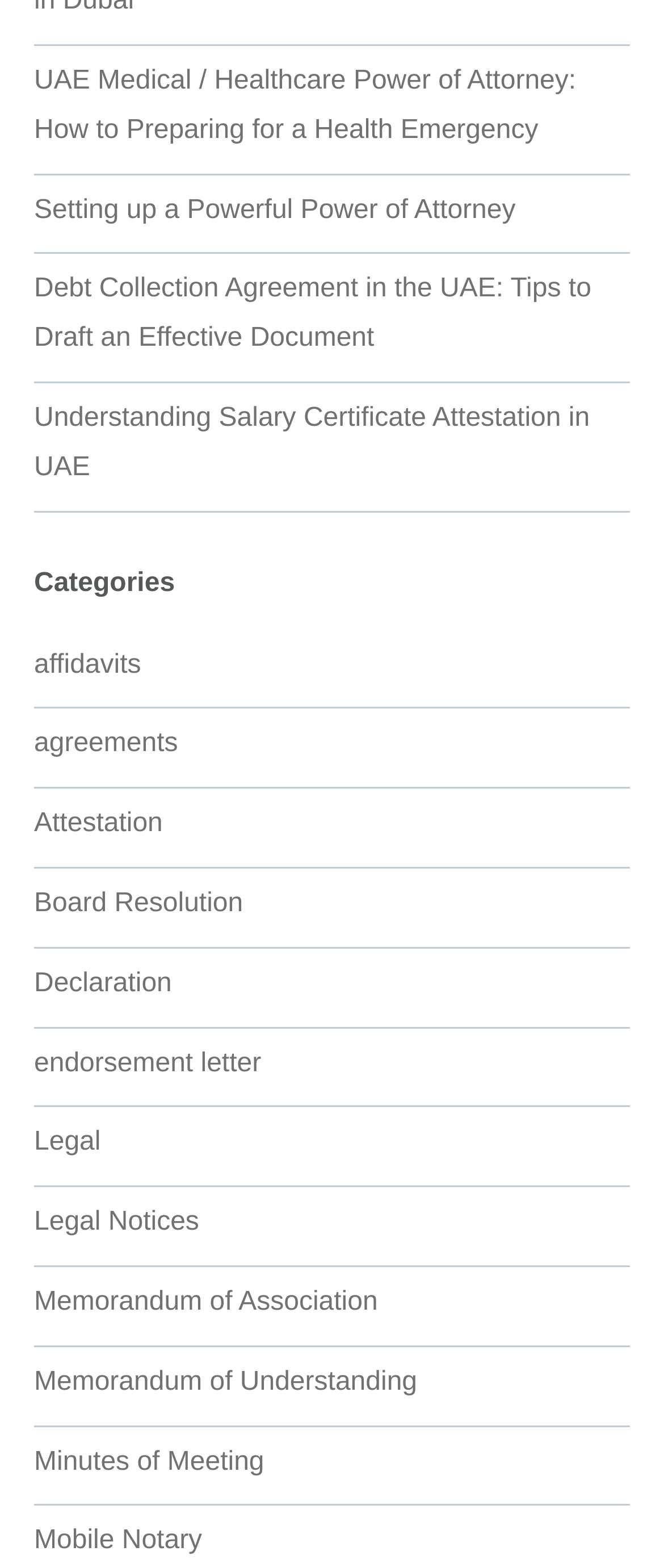Extract the bounding box coordinates for the HTML element that matches this description: "Legal Notices". The coordinates should be four float numbers between 0 and 1, i.e., [left, top, right, bottom].

[0.051, 0.77, 0.3, 0.789]